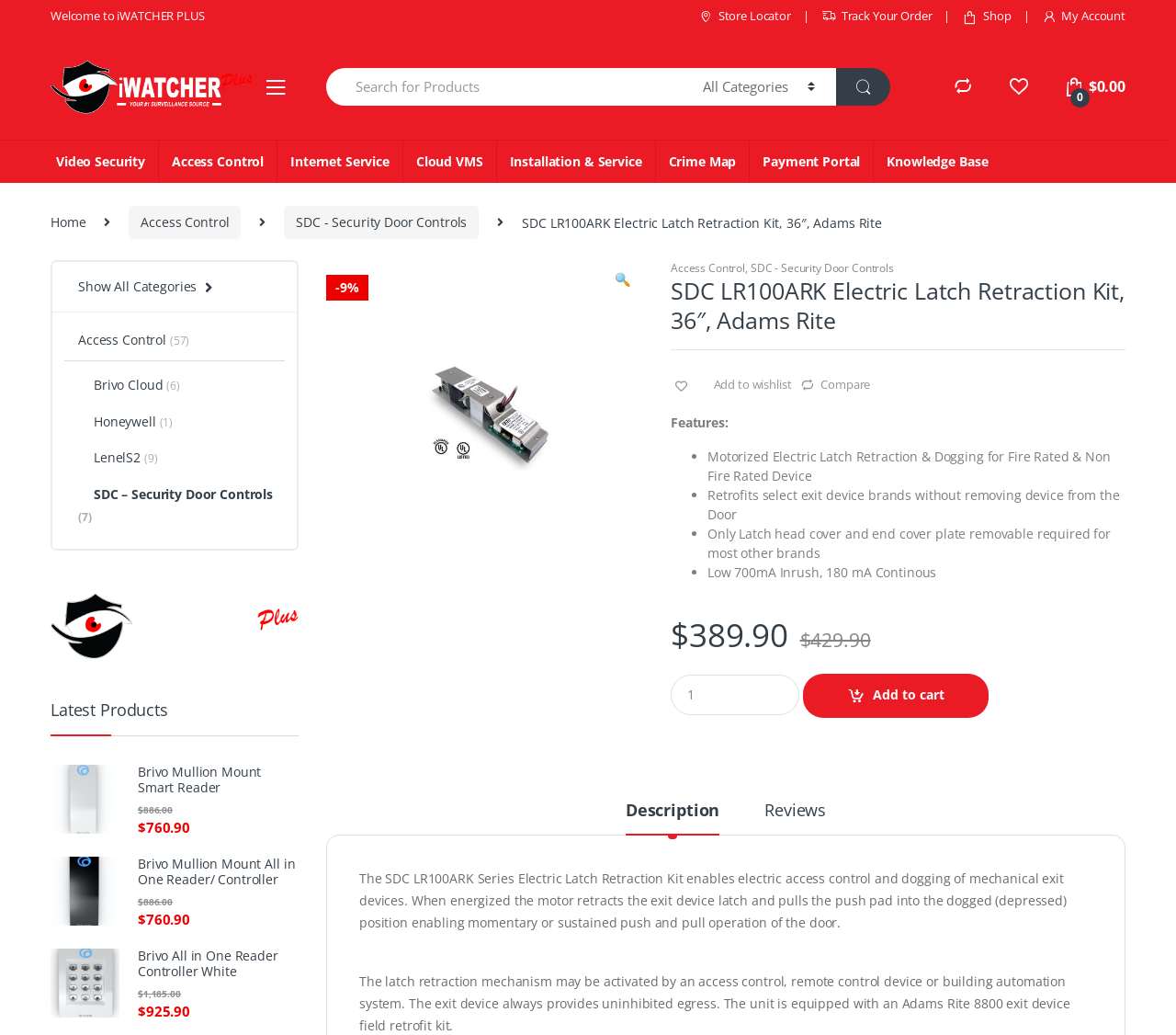Offer a detailed explanation of the webpage layout and contents.

This webpage is about the SDC LR100ARK Electric Latch Retraction Kit, a product for electric access control and dogging of mechanical exit devices. At the top of the page, there is a navigation menu with links to "Welcome to iWATCHER PLUS", "Store Locator", "Track Your Order", "Shop", and "My Account". Below this menu, there is a search bar with a textbox and a combobox. 

On the left side of the page, there is a vertical menu with links to various categories, including "Video Security", "Access Control", "Internet Service", and "Payment Portal". 

The main content of the page is about the SDC LR100ARK Electric Latch Retraction Kit. There is a heading with the product name, followed by a brief description and a separator line. Below this, there are links to "Add to wishlist" and "Compare". 

The product features are listed in bullet points, including motorized electric latch retraction and dogging, retrofitting select exit device brands, and low inrush and continuous current. The product price is displayed, with an original price of $429.90 and a discounted price of $389.90. There is also a "Quantity" spin button and an "Add to cart" button.

Below the product information, there are tabs for "Description" and "Reviews". The "Description" tab is selected by default and displays a detailed description of the product, including its functionality and features. The description is followed by a link to show all categories.

On the right side of the page, there is a section for "Latest Products" with links to other products, including the Brivo Mullion Mount Smart Reader and the Brivo Mullion Mount All in One Reader/Controller. Each product has its price displayed, with original and discounted prices.